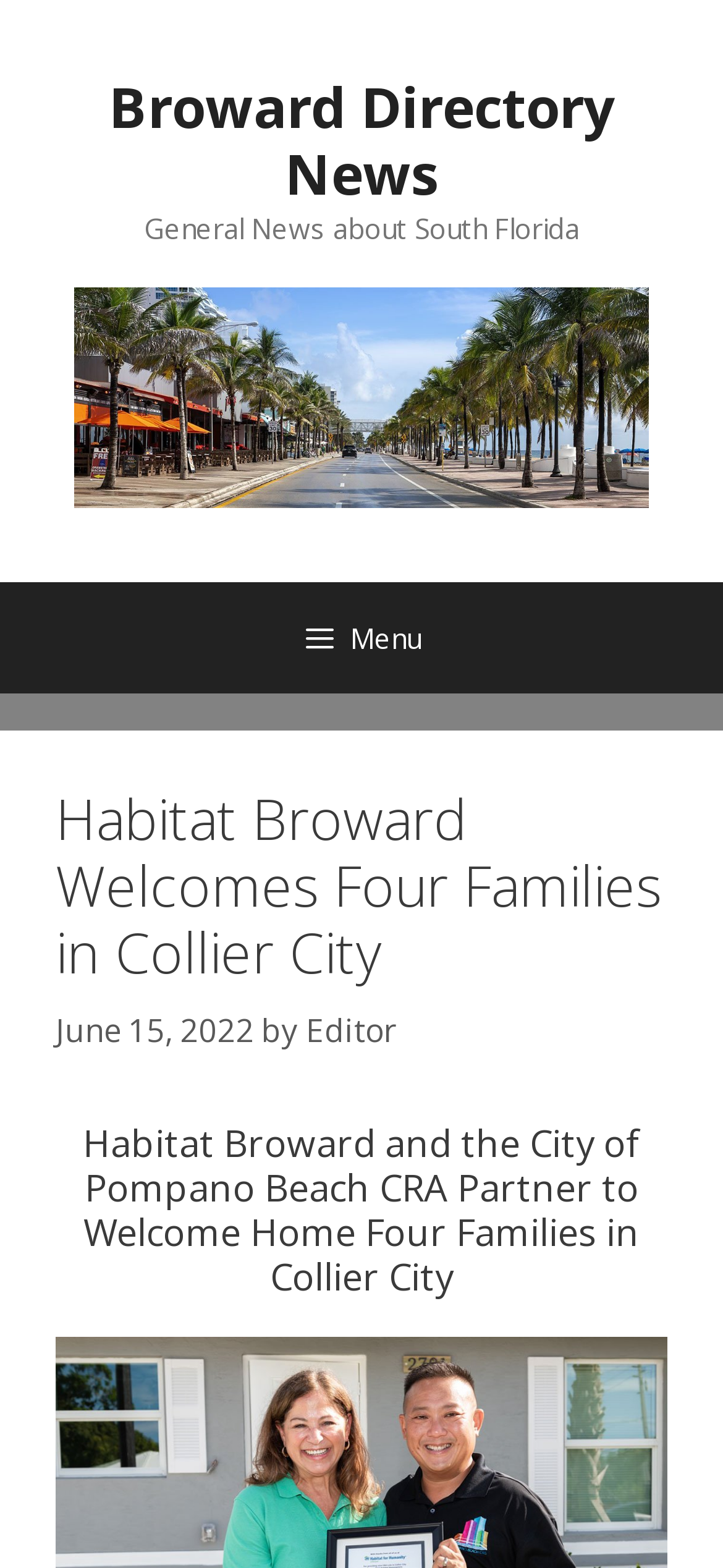Who is the author of the news article?
Using the image as a reference, deliver a detailed and thorough answer to the question.

I found the answer by looking at the header section of the webpage, which contains a link with the text 'Editor'. This suggests that the author of the news article is referred to as 'Editor'.